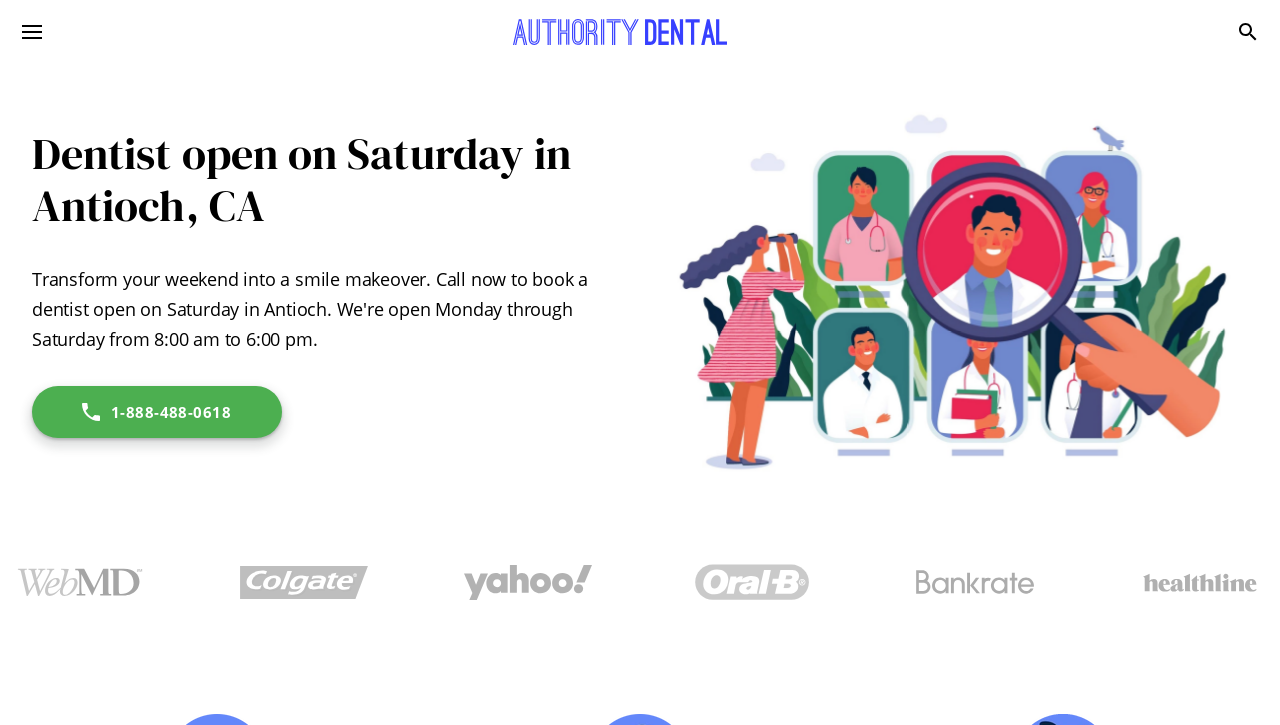How many logos are displayed at the bottom of the webpage?
Use the information from the screenshot to give a comprehensive response to the question.

I counted the number of logos displayed at the bottom of the webpage, which are 'webmd', 'colgate', 'yahoo', 'oralb', 'bankrate', and 'healthline'.